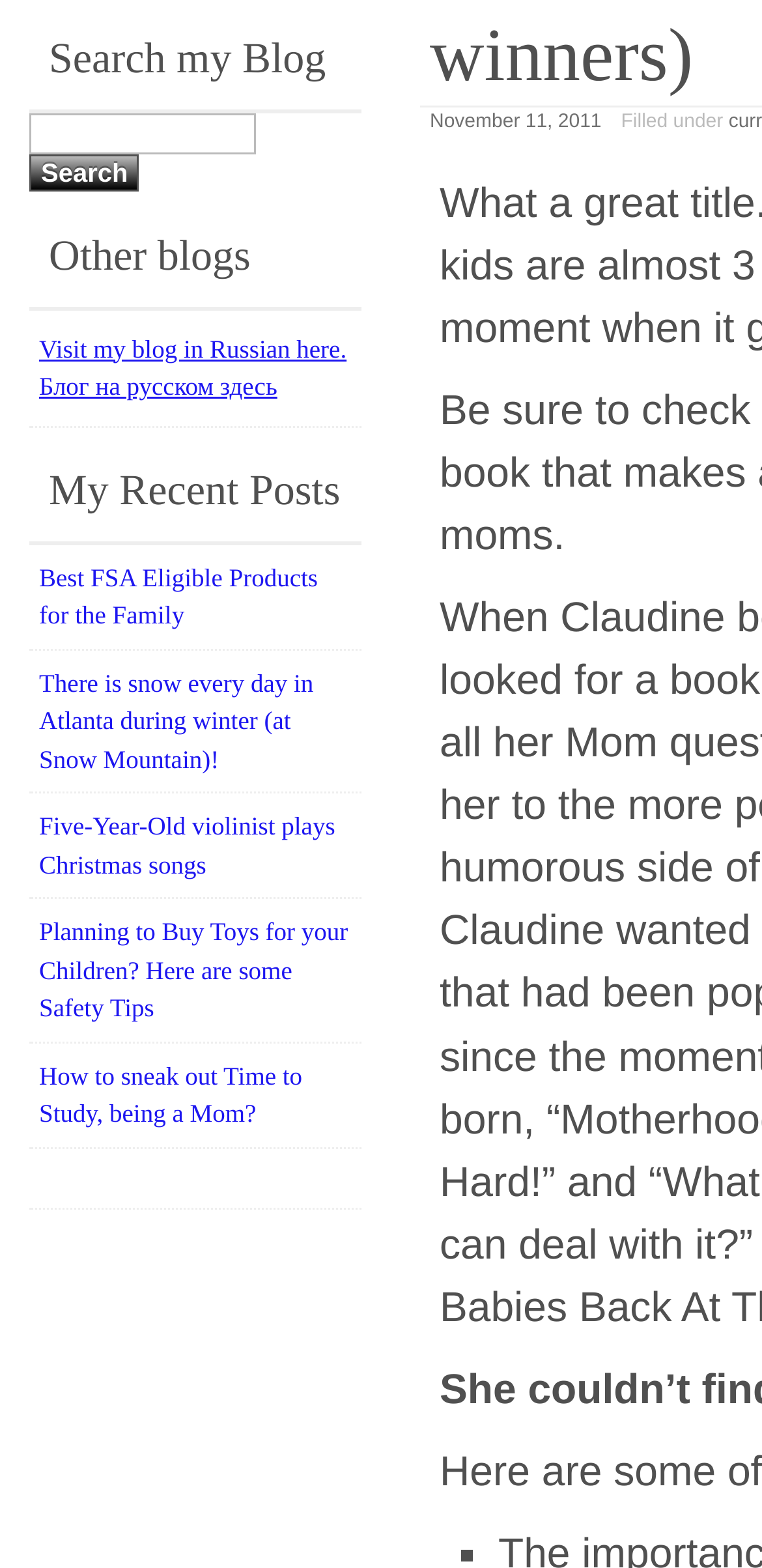Determine the bounding box coordinates for the UI element with the following description: "Five-Year-Old violinist plays Christmas songs". The coordinates should be four float numbers between 0 and 1, represented as [left, top, right, bottom].

[0.051, 0.553, 0.44, 0.596]